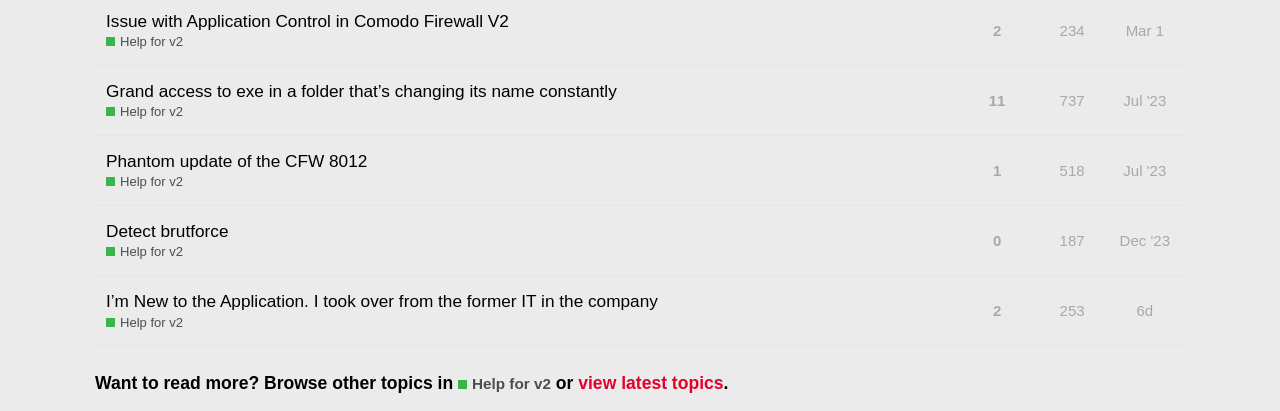What is the title of the first topic?
Based on the visual information, provide a detailed and comprehensive answer.

I looked at the first row in the grid and found the heading element with the title 'Grand access to exe in a folder that’s changing its name constantly'.